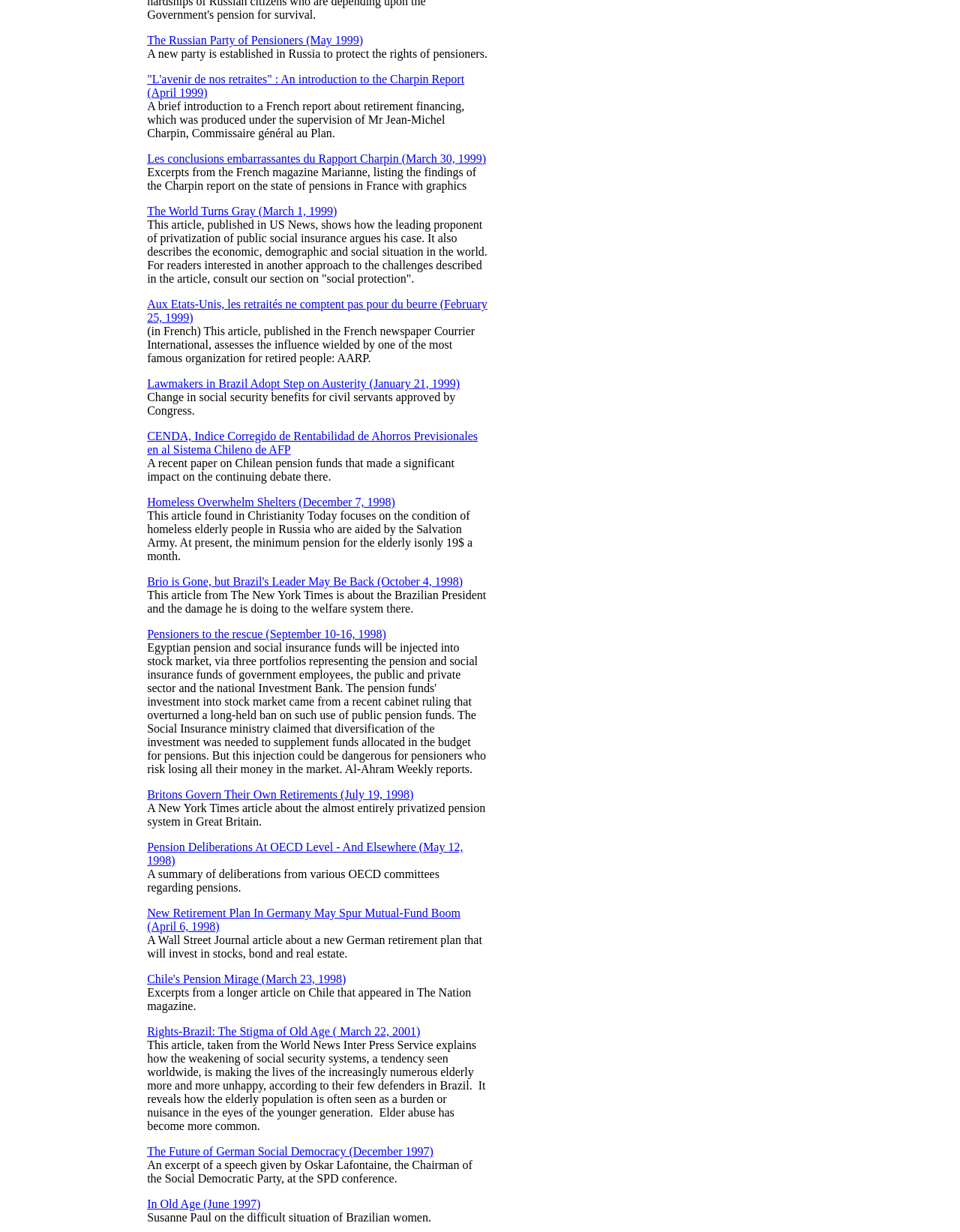Please answer the following question using a single word or phrase: 
What is the main topic of this webpage?

Pension and retirement